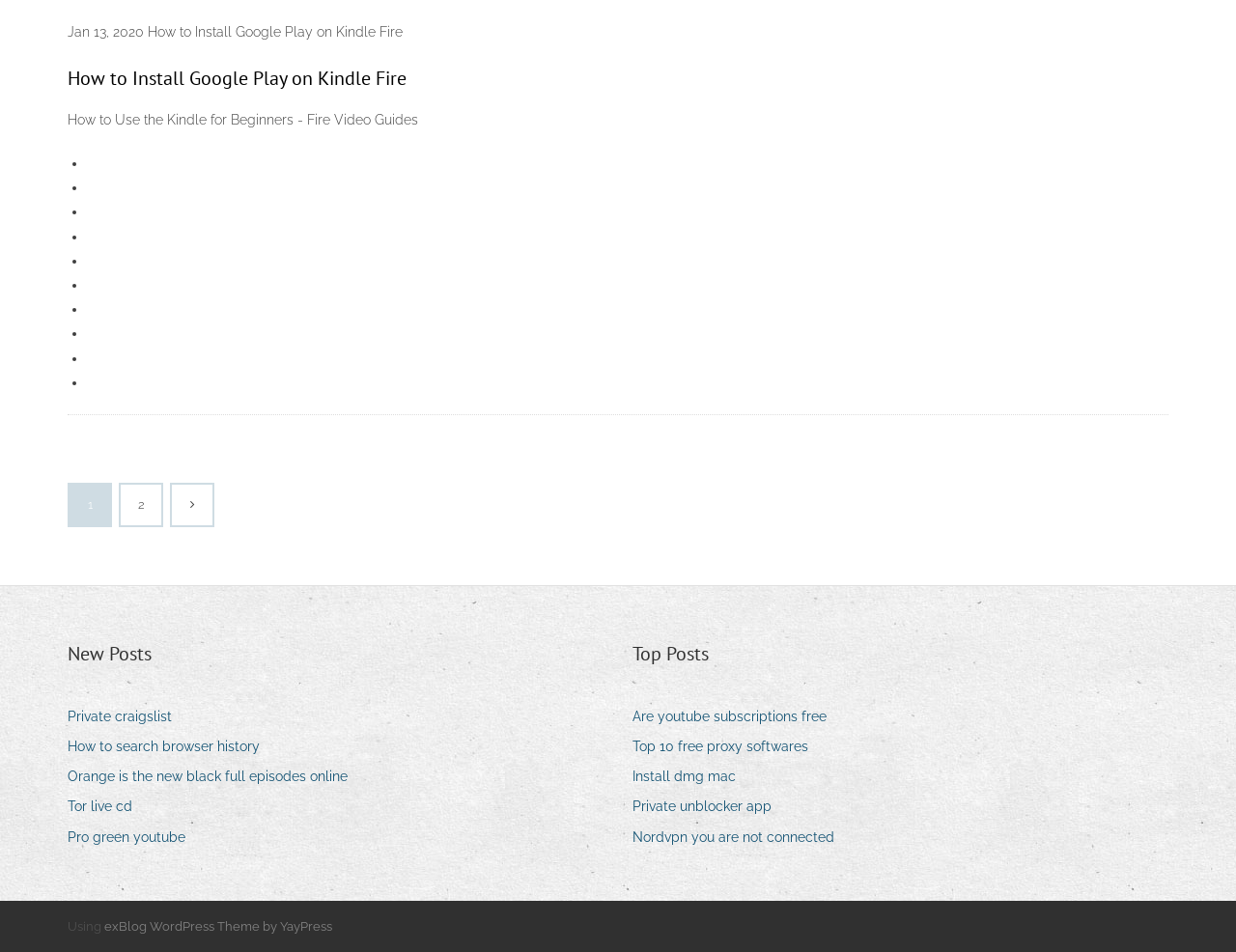Provide the bounding box coordinates of the HTML element this sentence describes: "Tor live cd". The bounding box coordinates consist of four float numbers between 0 and 1, i.e., [left, top, right, bottom].

[0.055, 0.834, 0.119, 0.862]